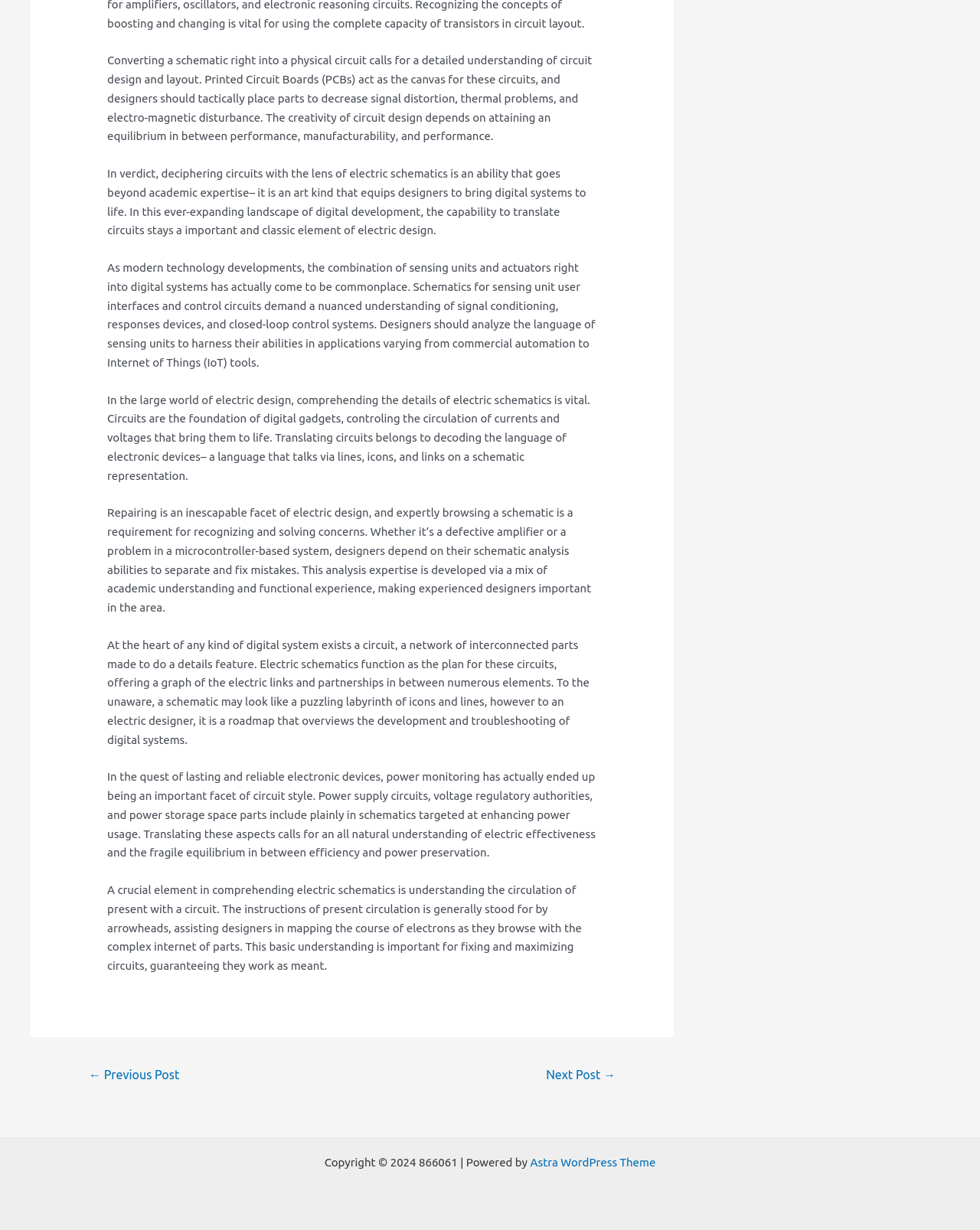Carefully examine the image and provide an in-depth answer to the question: How is the direction of current flow represented in a circuit?

According to the webpage, the direction of current flow is generally represented by arrowheads, assisting designers in mapping the course of electrons as they navigate through the complex web of parts. This basic understanding is essential for fixing and optimizing circuits, ensuring they work as intended.